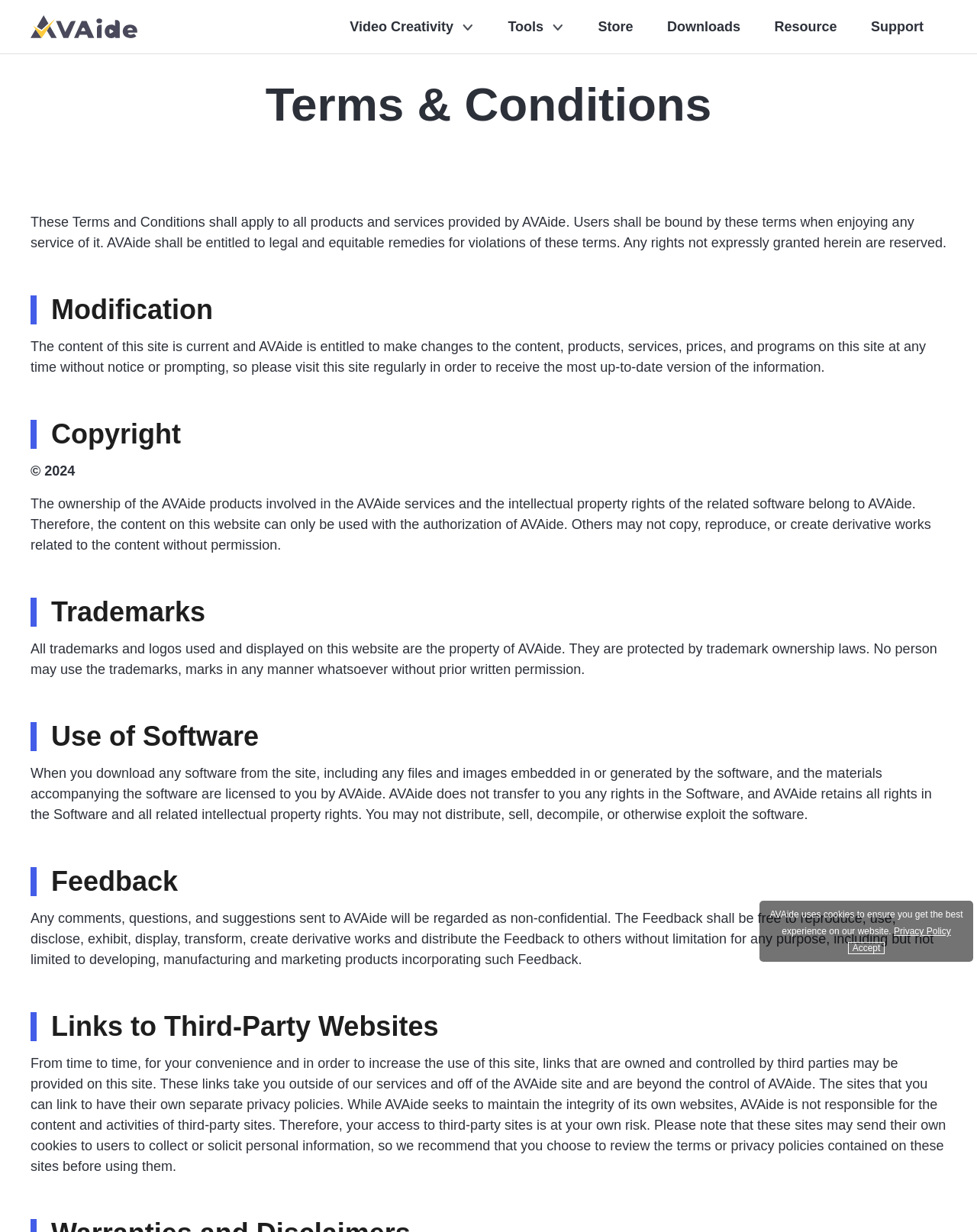What is the name of the company providing products and services?
Refer to the image and respond with a one-word or short-phrase answer.

AVAide